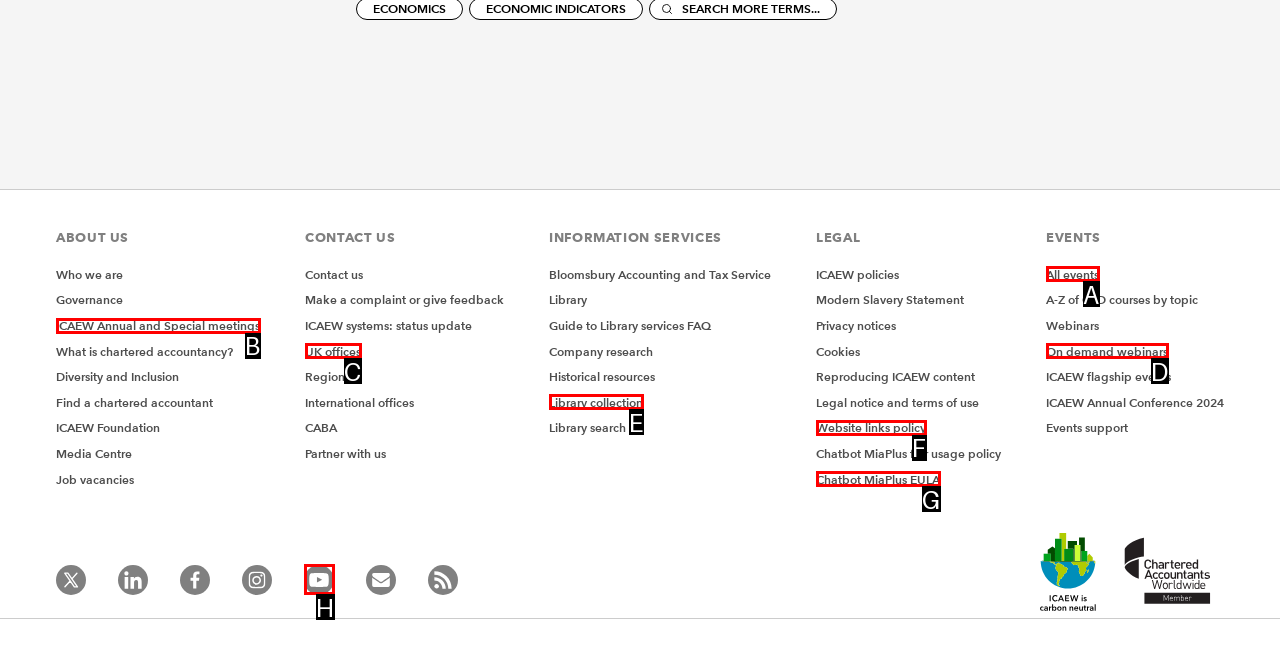From the description: ICAEW Annual and Special meetings, select the HTML element that fits best. Reply with the letter of the appropriate option.

B